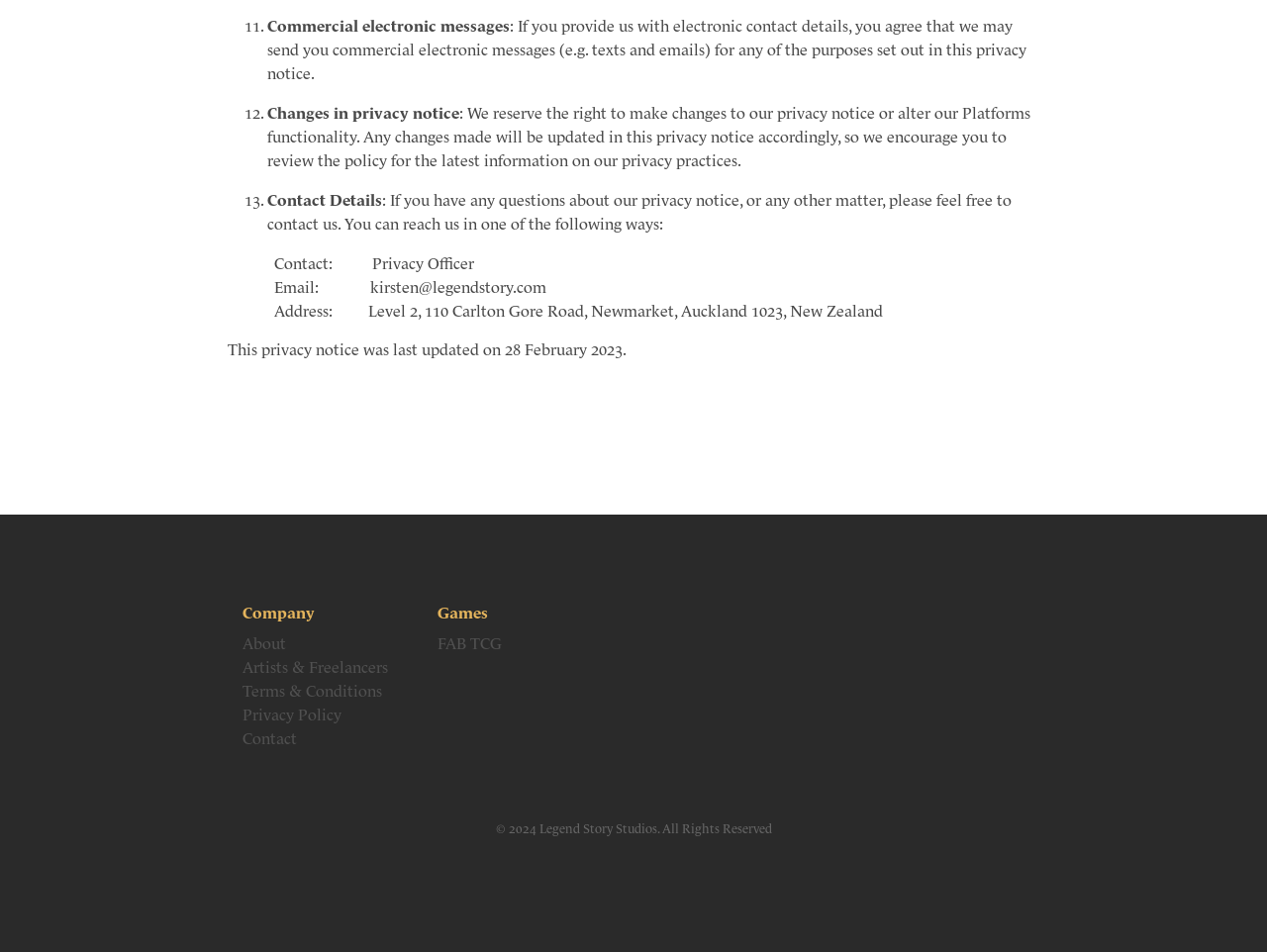Bounding box coordinates are specified in the format (top-left x, top-left y, bottom-right x, bottom-right y). All values are floating point numbers bounded between 0 and 1. Please provide the bounding box coordinate of the region this sentence describes: Thrive Patch Review

None